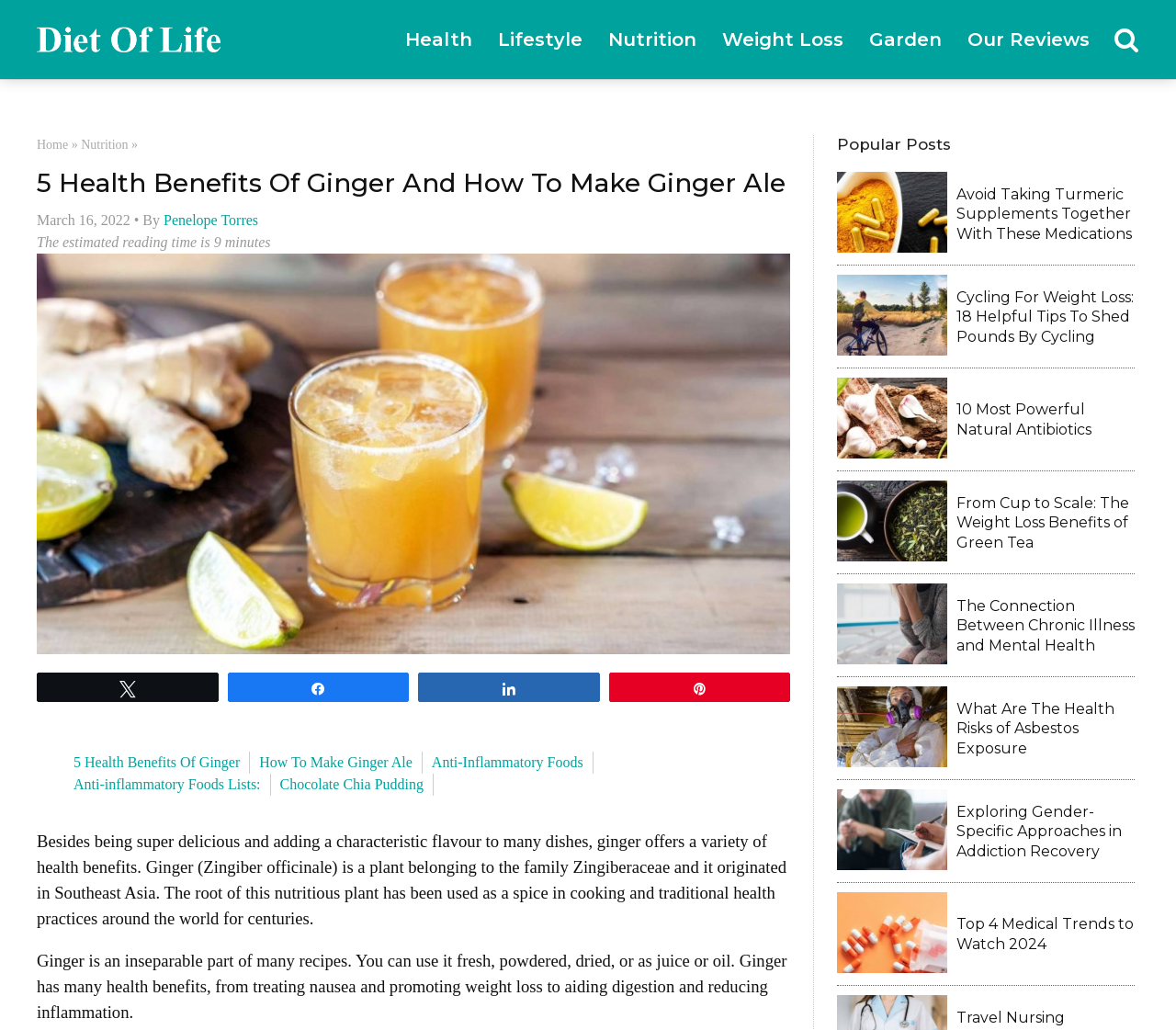Predict the bounding box coordinates for the UI element described as: "5 Health Benefits Of Ginger". The coordinates should be four float numbers between 0 and 1, presented as [left, top, right, bottom].

[0.062, 0.732, 0.204, 0.747]